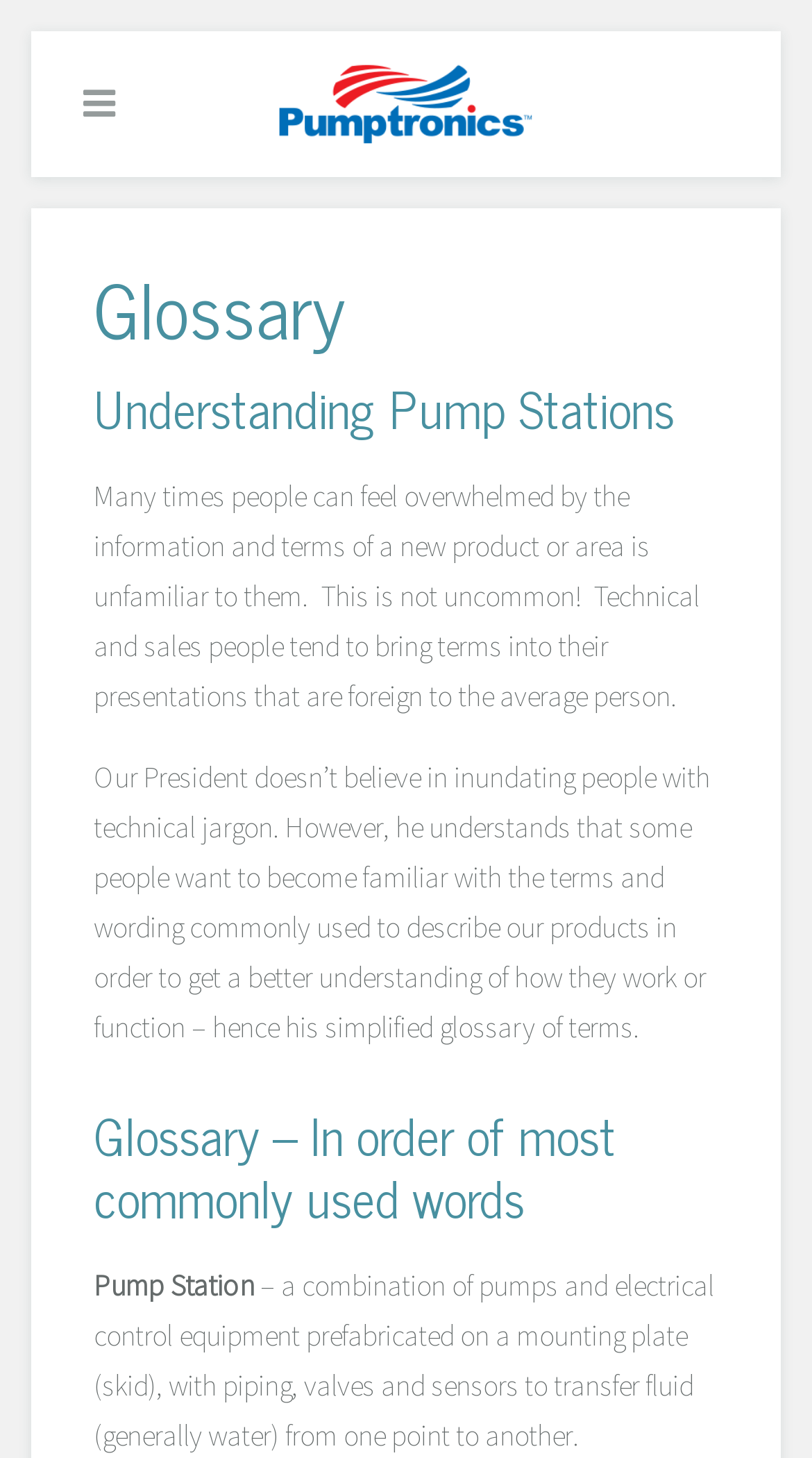What is the tone of the webpage?
Answer the question using a single word or phrase, according to the image.

Helpful